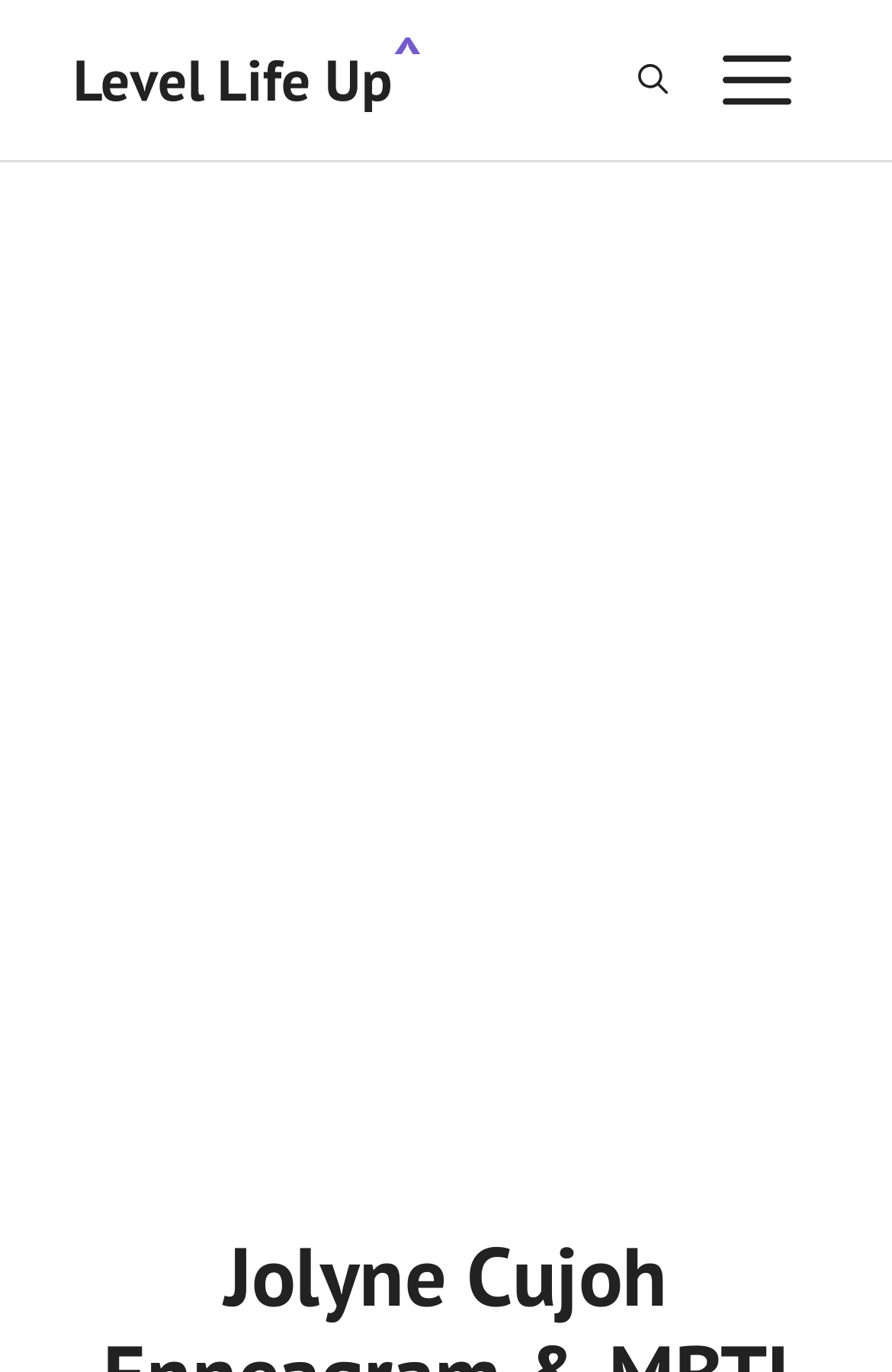Using the provided description Level Life Up, find the bounding box coordinates for the UI element. Provide the coordinates in (top-left x, top-left y, bottom-right x, bottom-right y) format, ensuring all values are between 0 and 1.

[0.082, 0.032, 0.441, 0.085]